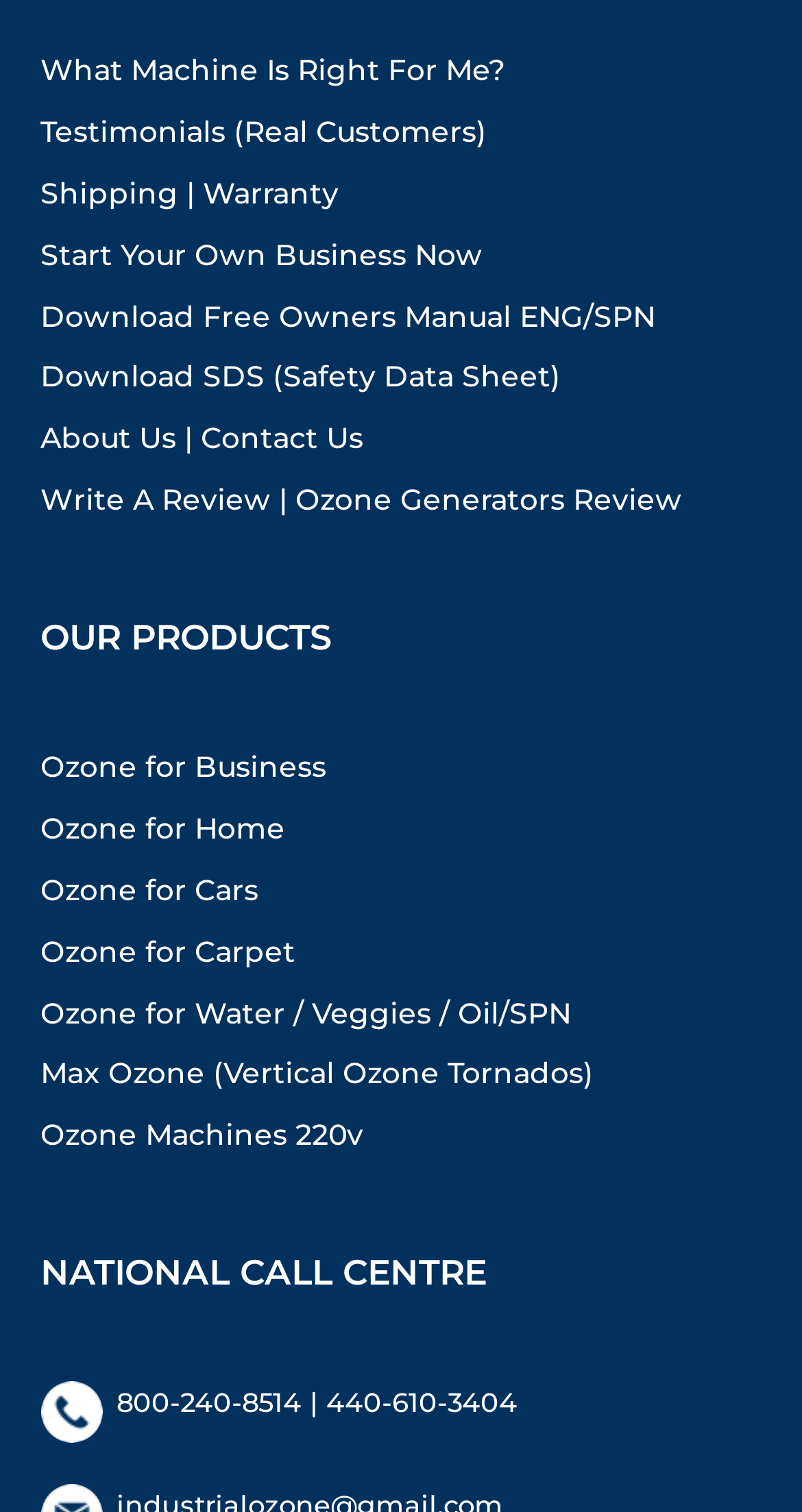Highlight the bounding box coordinates of the element you need to click to perform the following instruction: "Learn about ozone generators."

[0.368, 0.317, 0.85, 0.341]